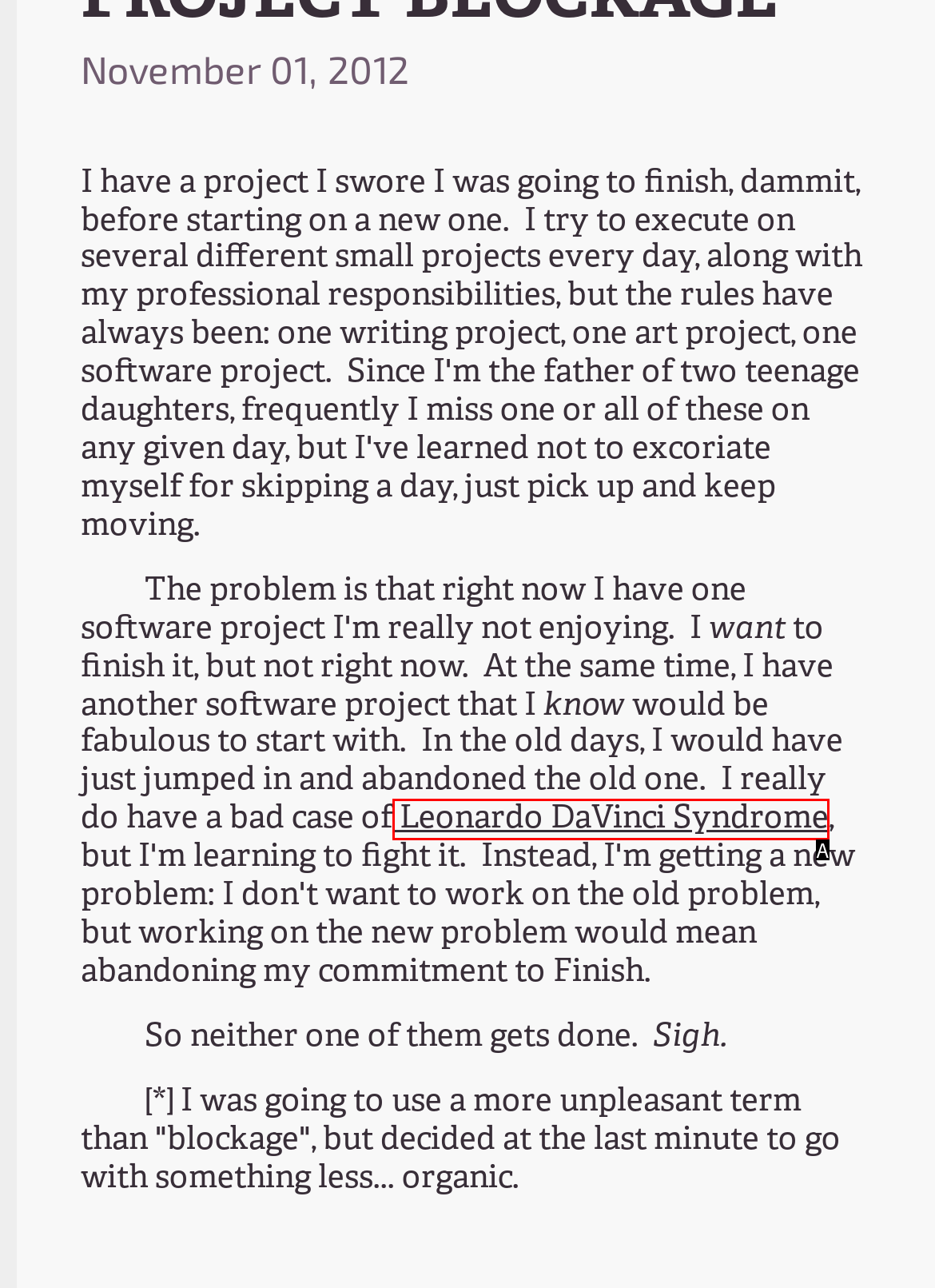Select the option that matches the description: Leonardo DaVinci Syndrome. Answer with the letter of the correct option directly.

A